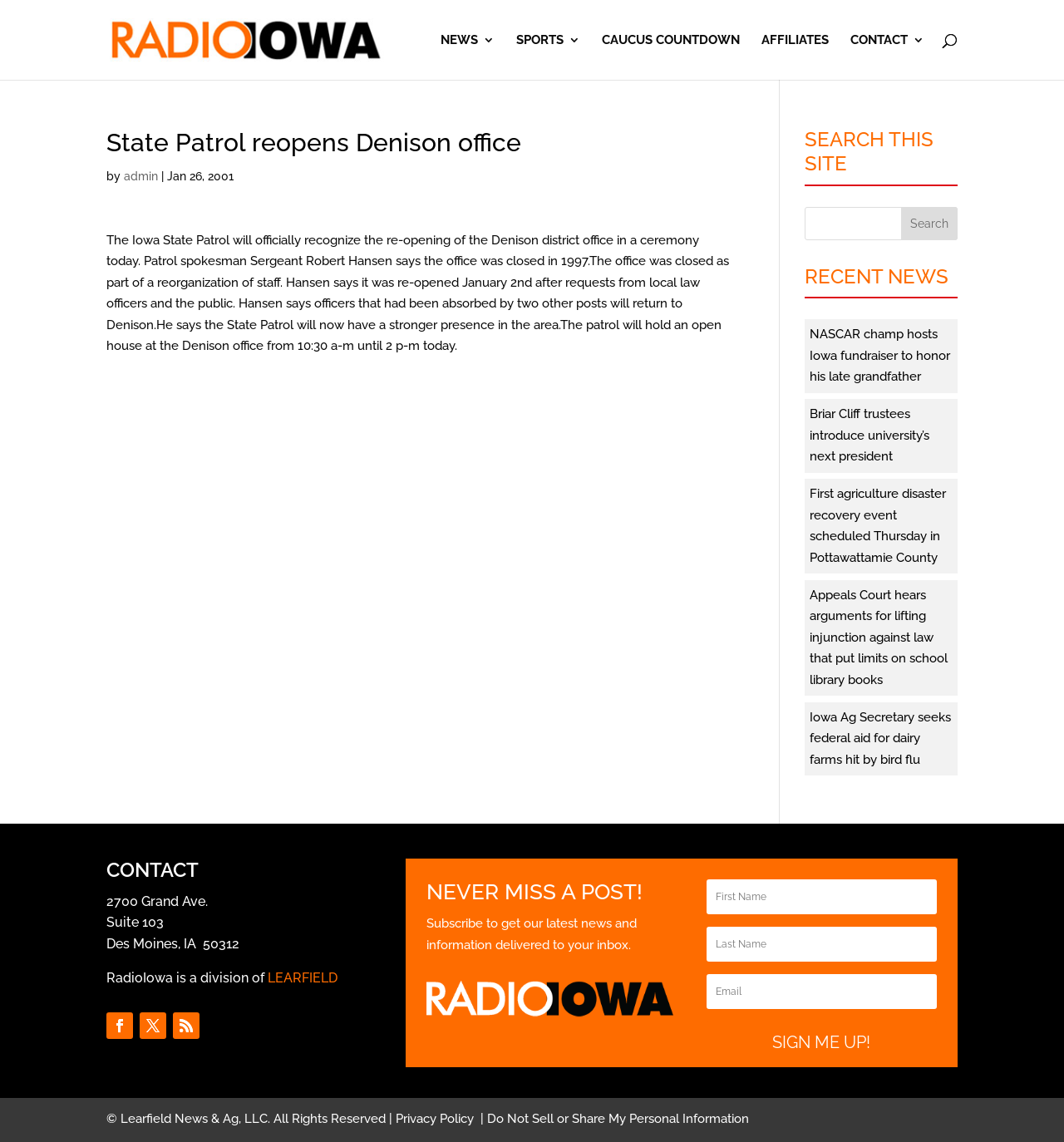What is the name of the division that Radio Iowa is a part of?
Give a single word or phrase as your answer by examining the image.

LEARFIELD